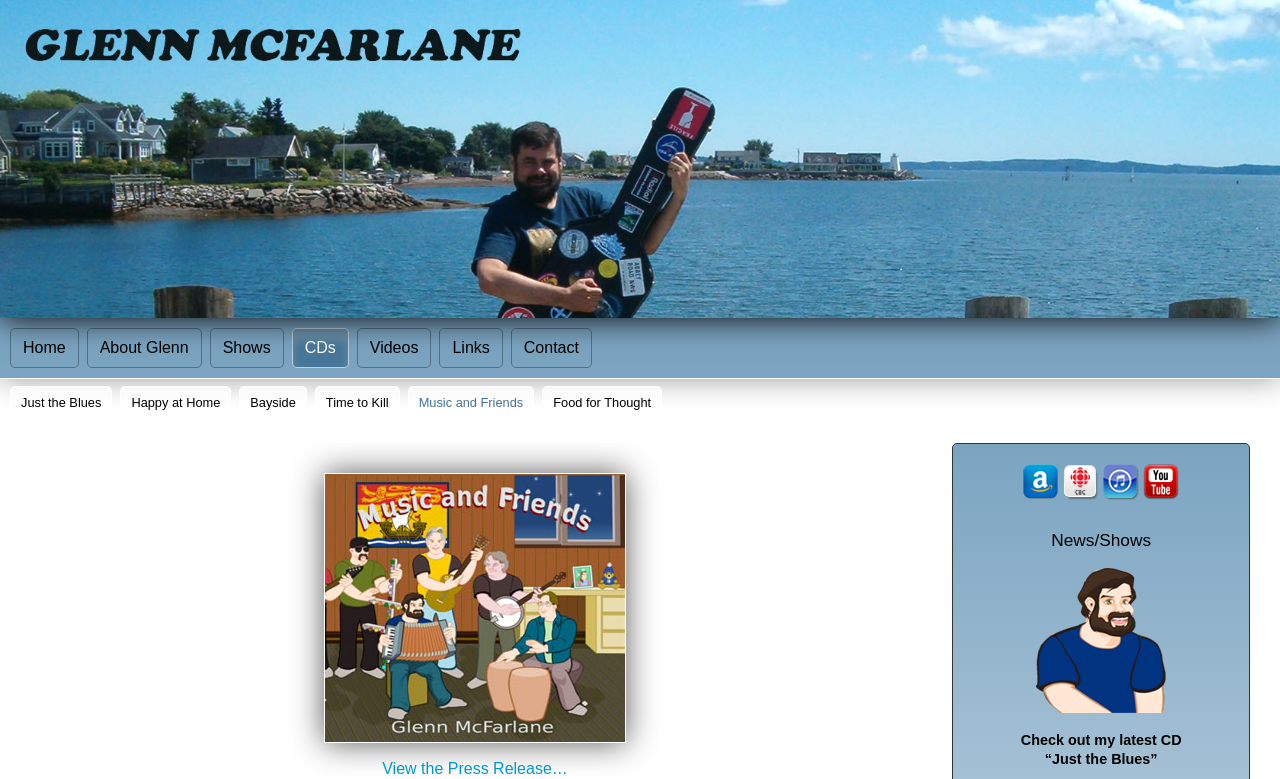Utilize the information from the image to answer the question in detail:
What is the title of the latest CD?

The StaticText element 'Check out my latest CD' is followed by another StaticText element '“Just the Blues”', which suggests that 'Just the Blues' is the title of the latest CD.